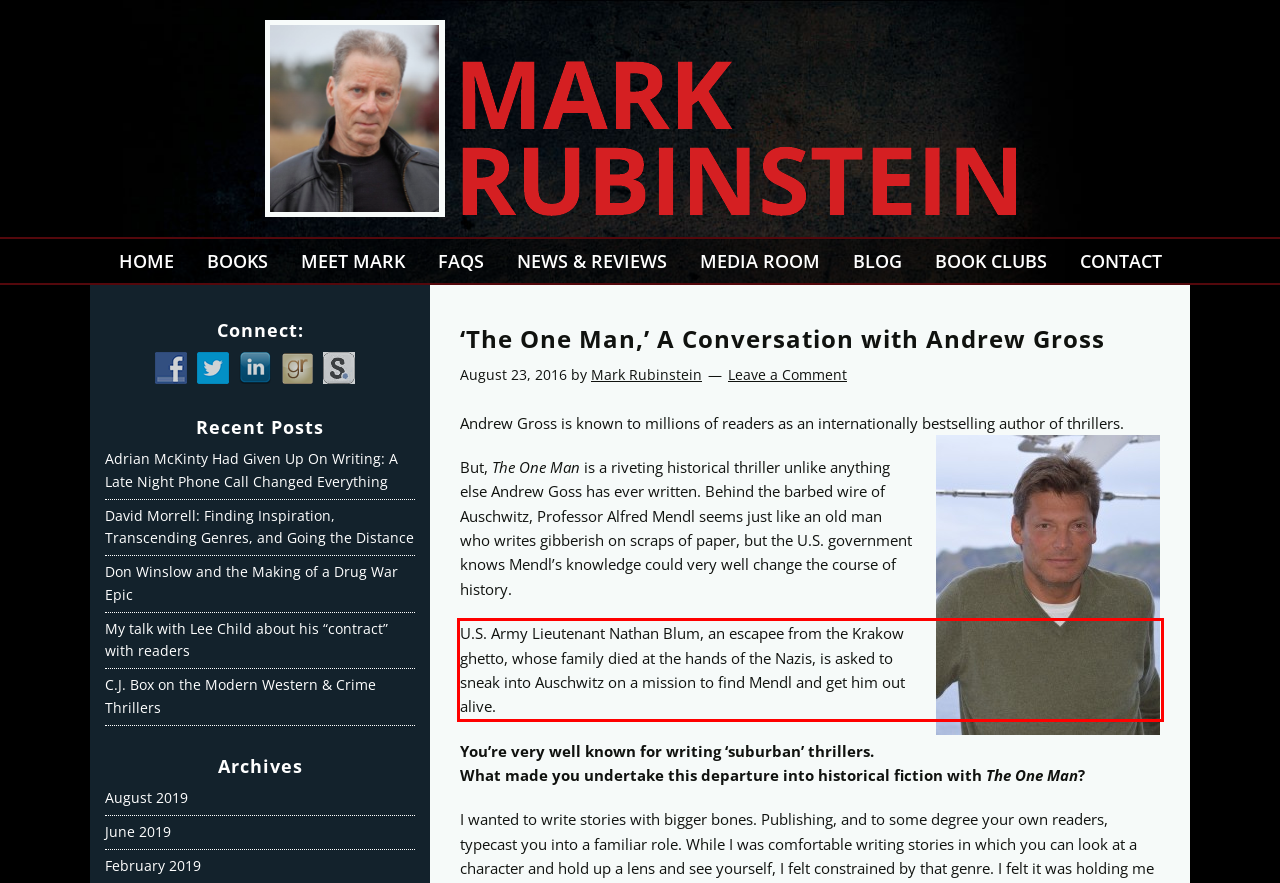Perform OCR on the text inside the red-bordered box in the provided screenshot and output the content.

U.S. Army Lieutenant Nathan Blum, an escapee from the Krakow ghetto, whose family died at the hands of the Nazis, is asked to sneak into Auschwitz on a mission to find Mendl and get him out alive.